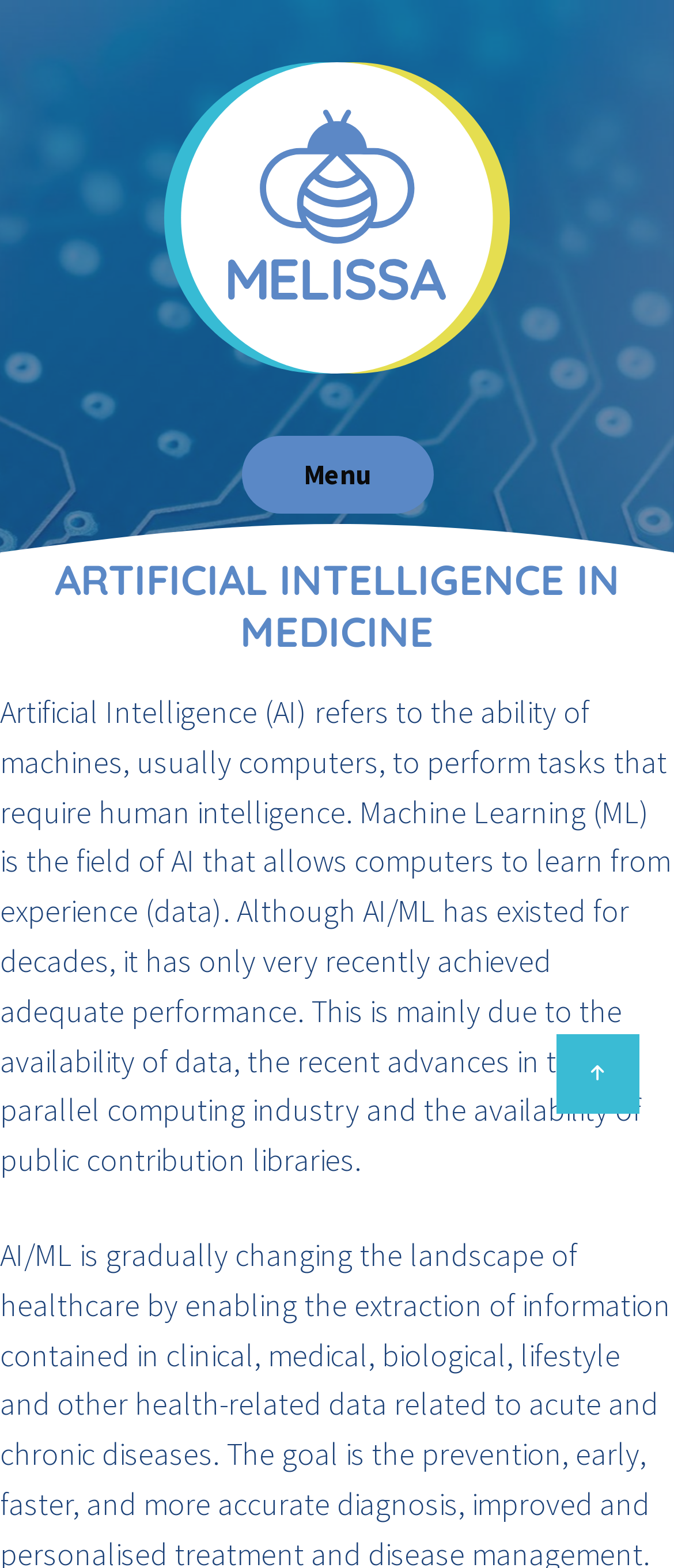What is the main heading of this webpage? Please extract and provide it.

ARTIFICIAL INTELLIGENCE IN MEDICINE